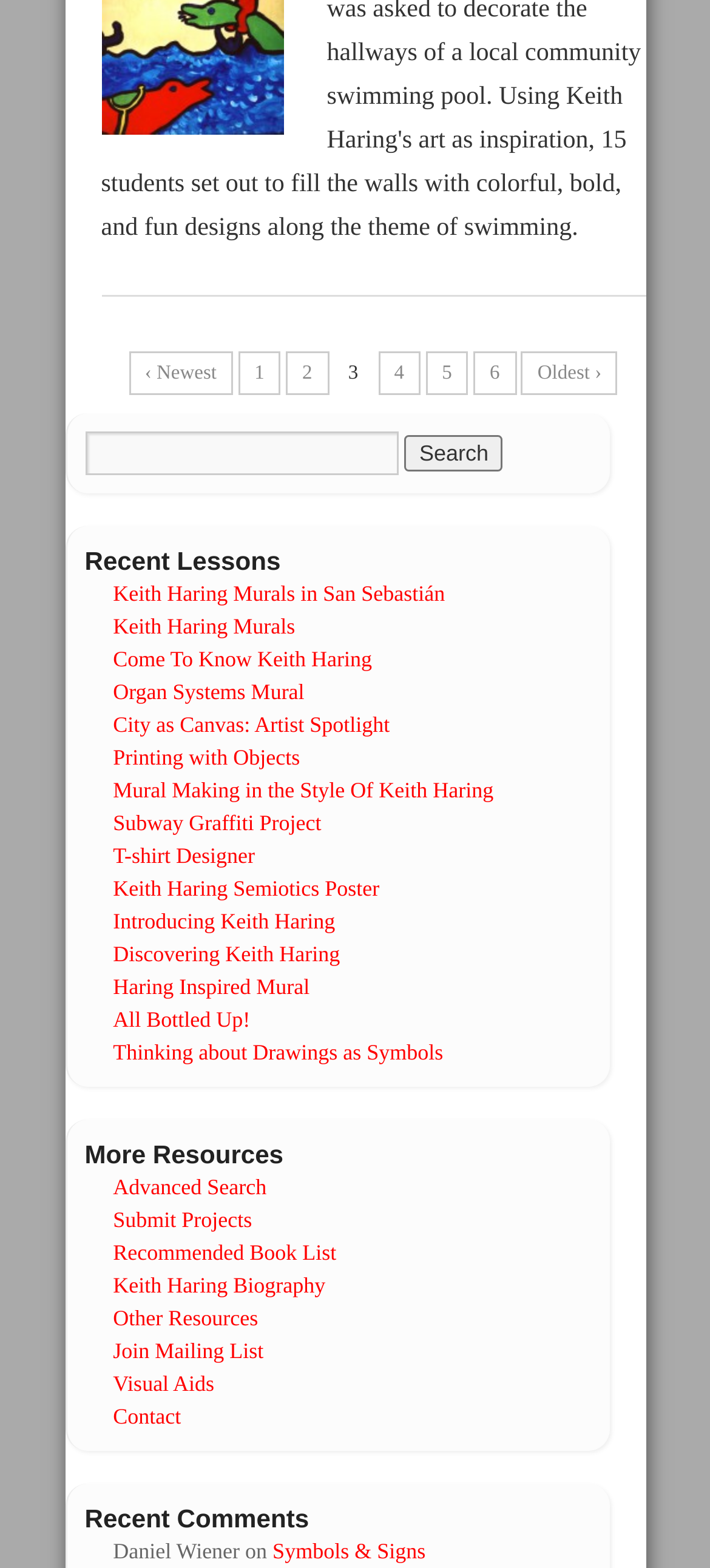Provide the bounding box coordinates of the UI element this sentence describes: "2".

[0.403, 0.224, 0.463, 0.252]